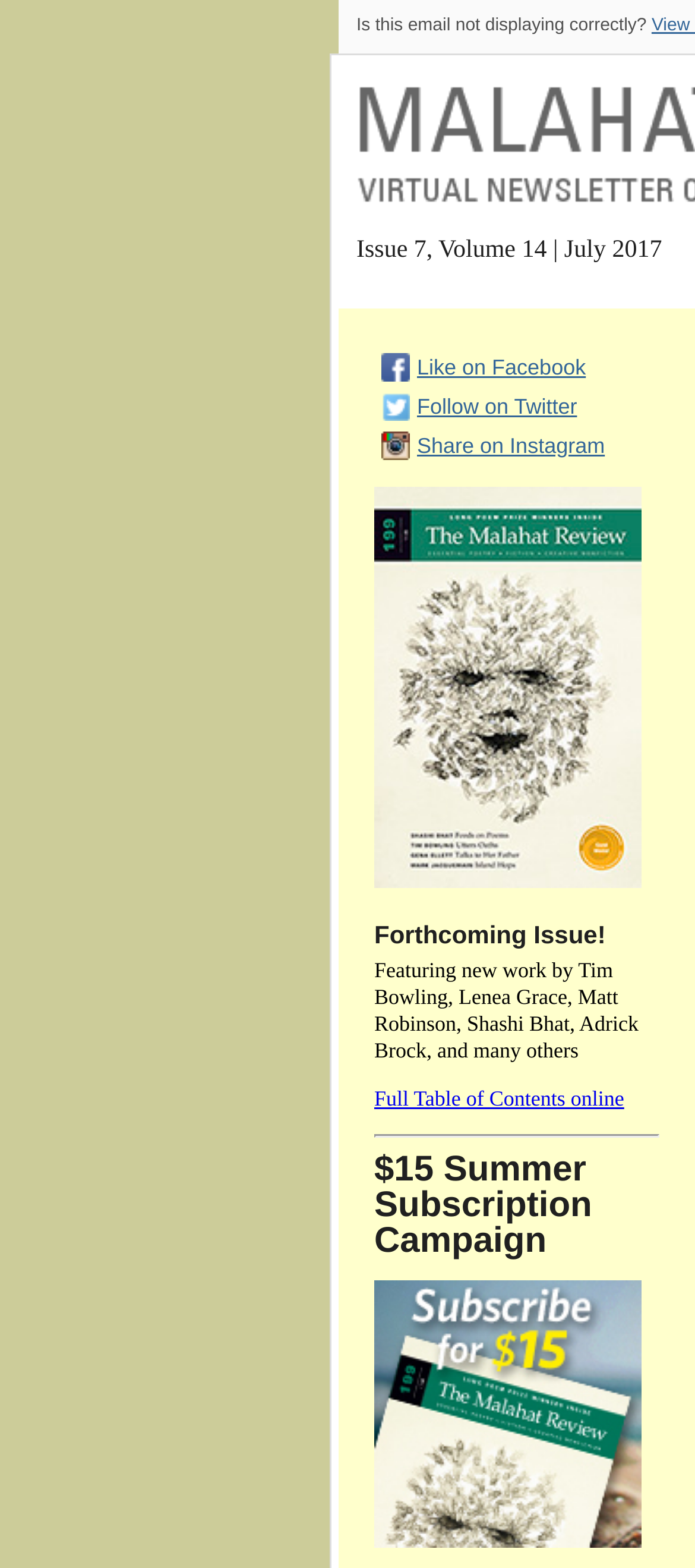Using the description "Full Table of Contents online", locate and provide the bounding box of the UI element.

[0.538, 0.692, 0.898, 0.708]